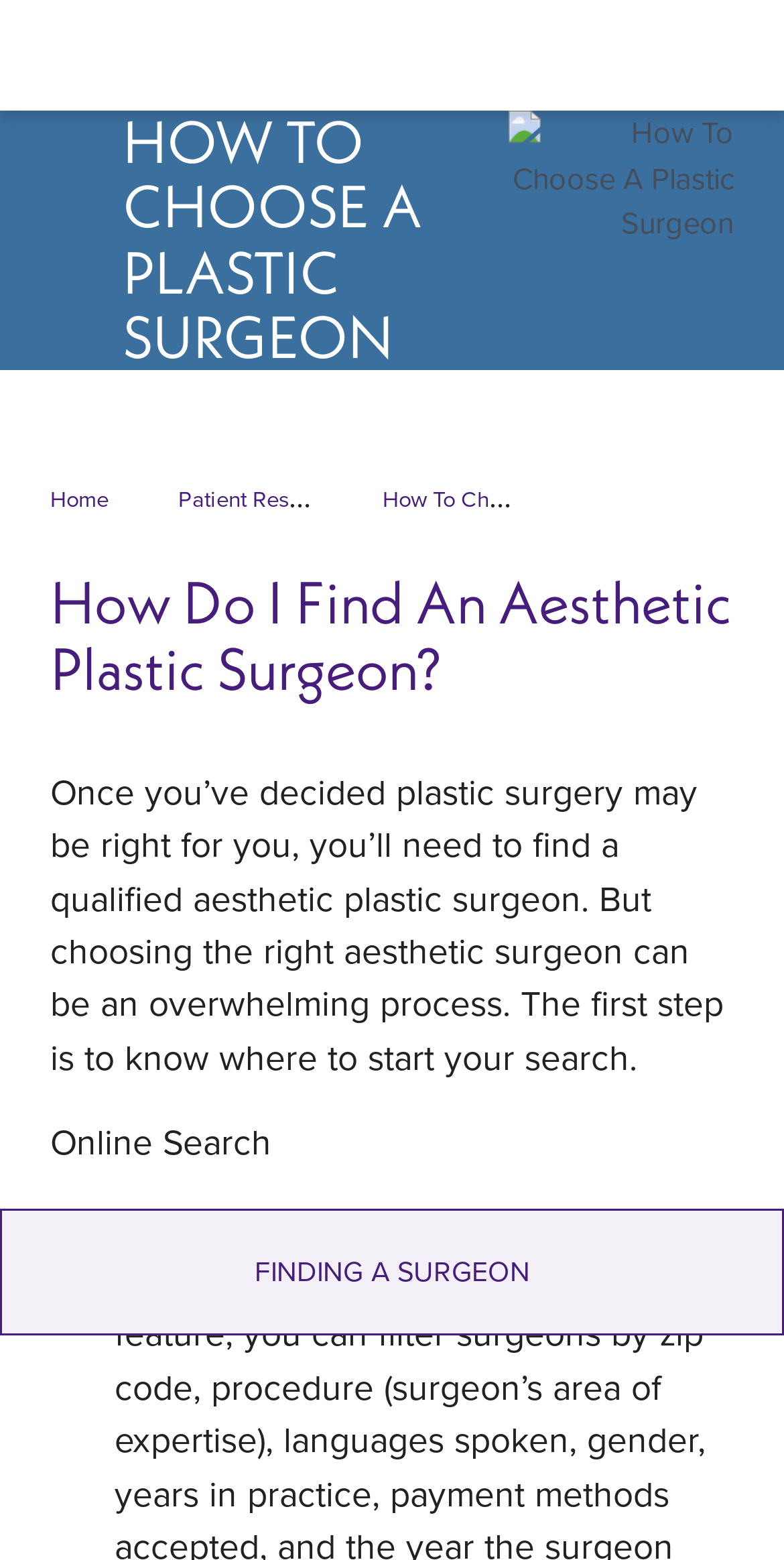Identify the bounding box for the UI element that is described as follows: "aria-label="Home button" title="Home"".

[0.436, 0.007, 0.564, 0.064]